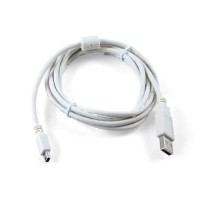Use the details in the image to answer the question thoroughly: 
What is the ex-tax cost of the product?

The ex-tax cost of the product is mentioned in the caption as €5.95, which is a relevant detail for customers considering a purchase.